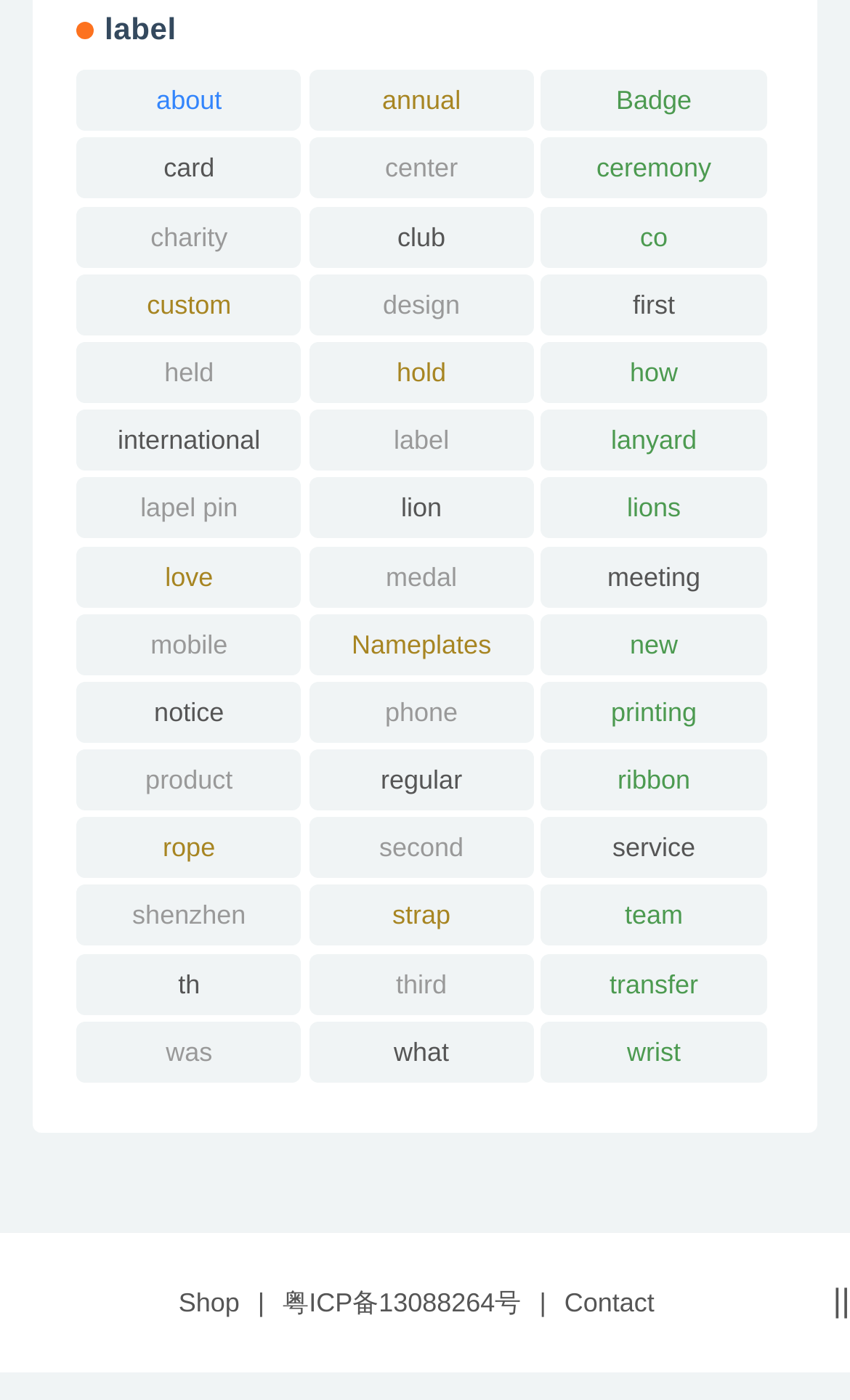Indicate the bounding box coordinates of the clickable region to achieve the following instruction: "Click on the 'Contact' link."

[0.664, 0.92, 0.77, 0.941]